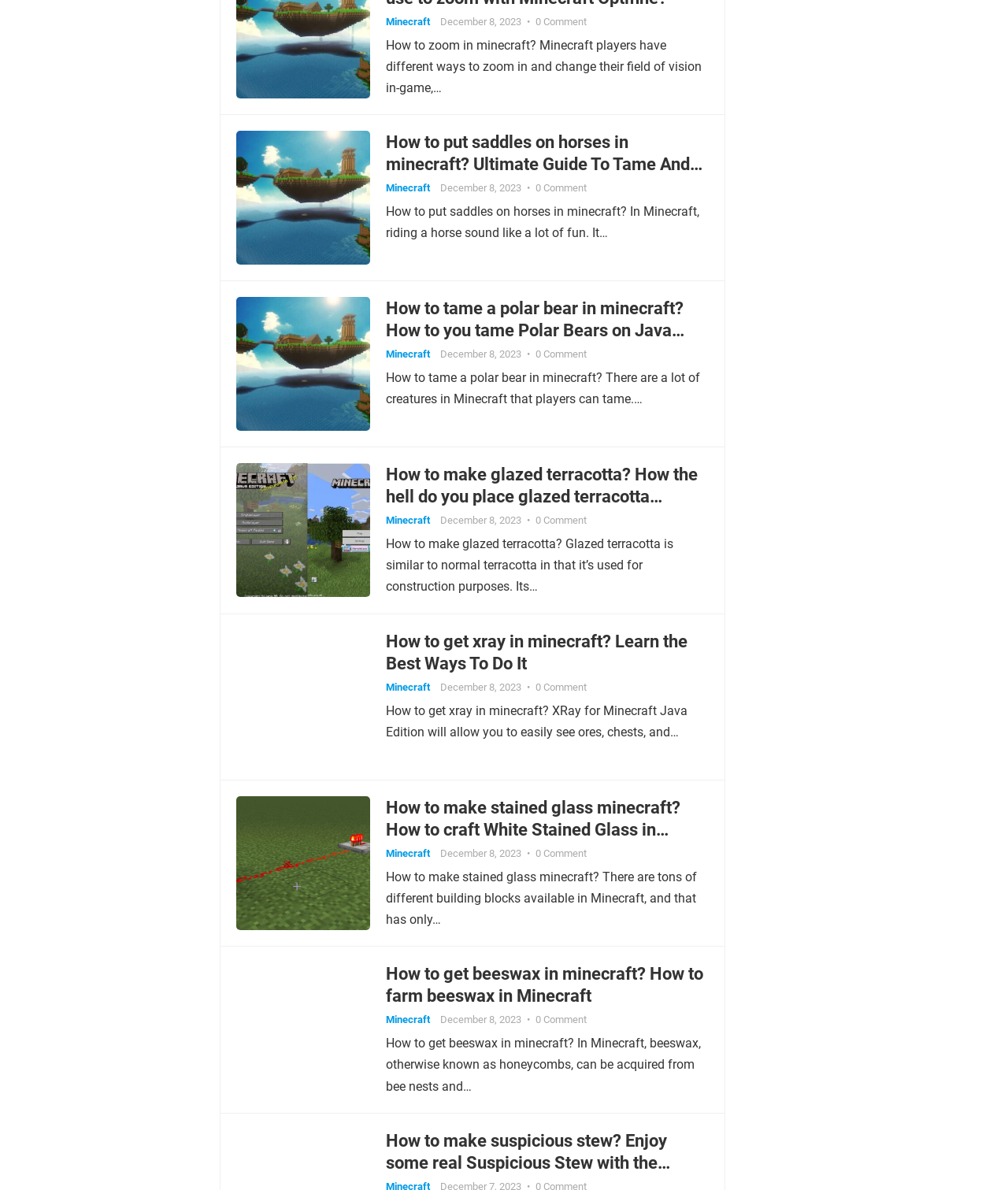Indicate the bounding box coordinates of the element that must be clicked to execute the instruction: "Read the article 'How to put saddles on horses in minecraft?'". The coordinates should be given as four float numbers between 0 and 1, i.e., [left, top, right, bottom].

[0.383, 0.11, 0.703, 0.147]